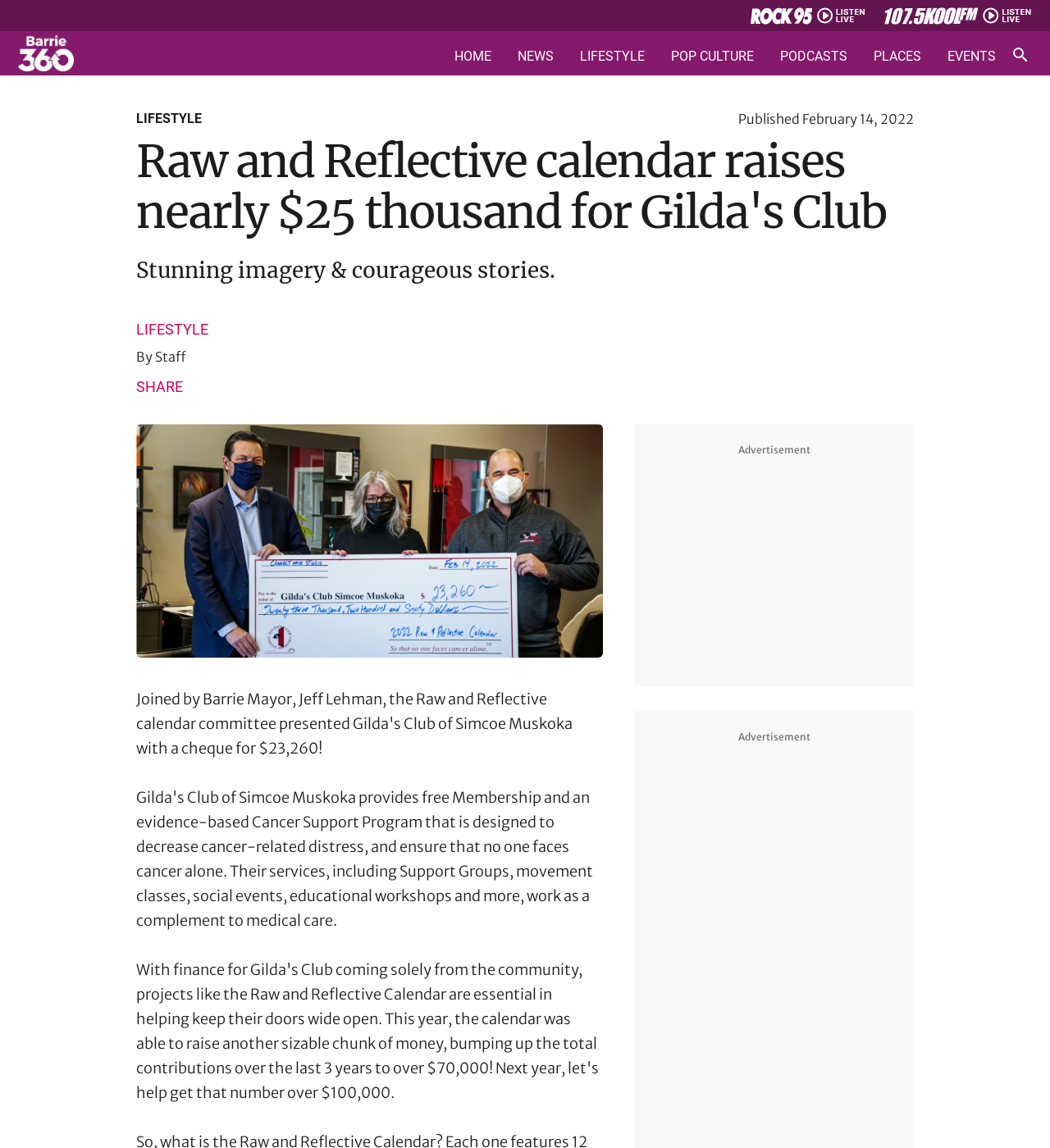Find the bounding box coordinates of the element's region that should be clicked in order to follow the given instruction: "read lifestyle articles". The coordinates should consist of four float numbers between 0 and 1, i.e., [left, top, right, bottom].

[0.552, 0.044, 0.614, 0.055]